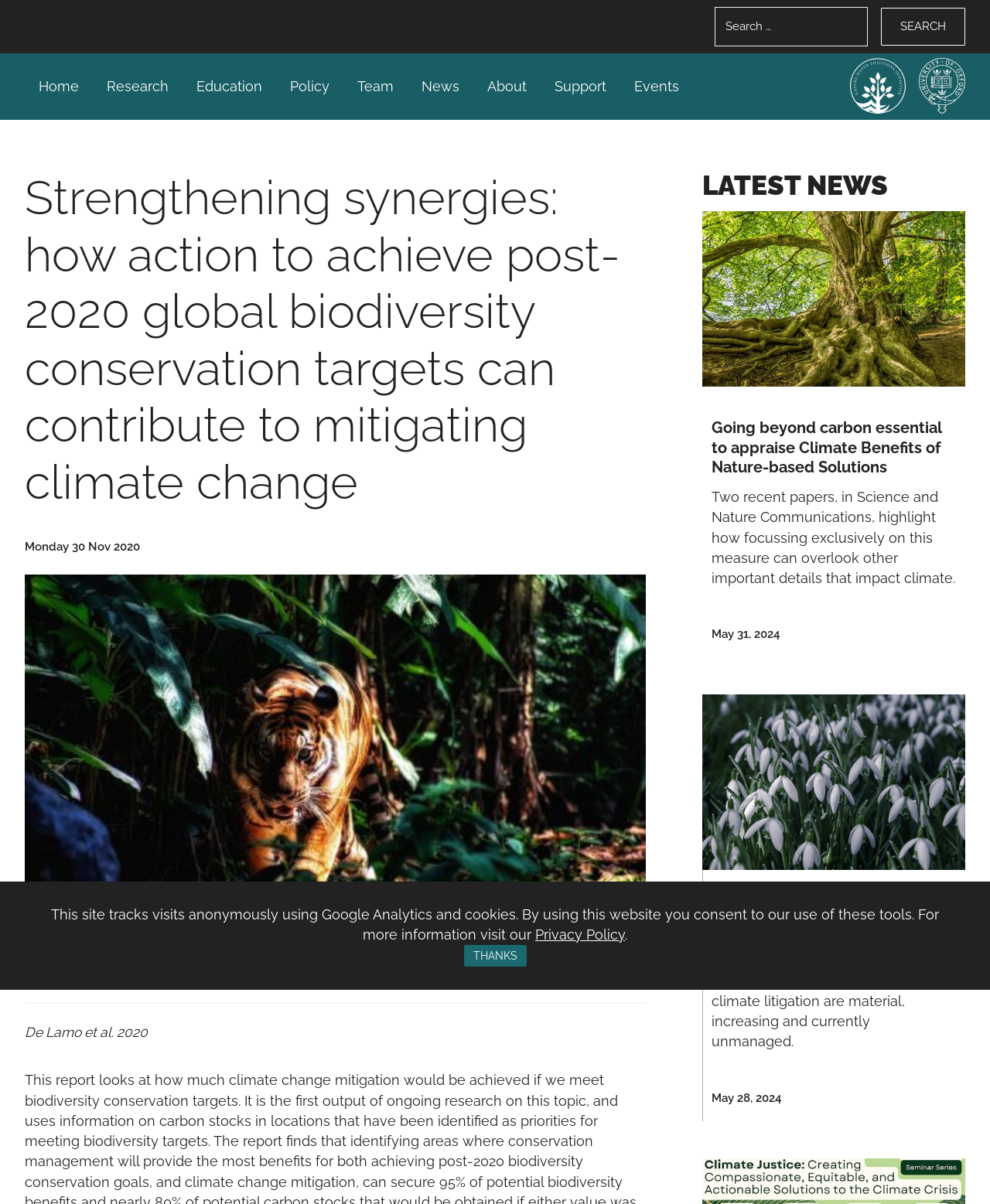What is the name of the initiative? Examine the screenshot and reply using just one word or a brief phrase.

Nature-Based Solutions Initiative